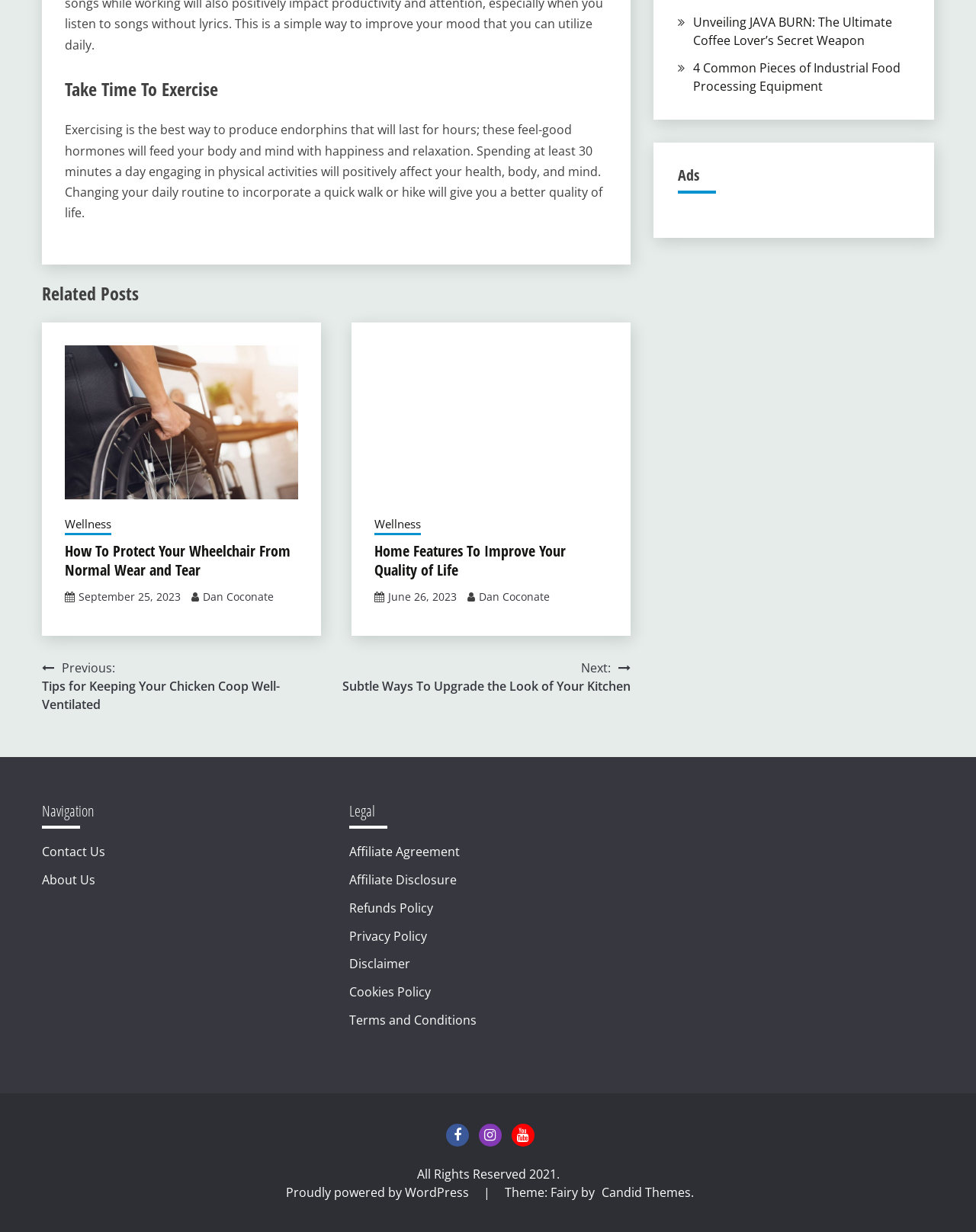How many related posts are shown?
Please provide a single word or phrase as the answer based on the screenshot.

2